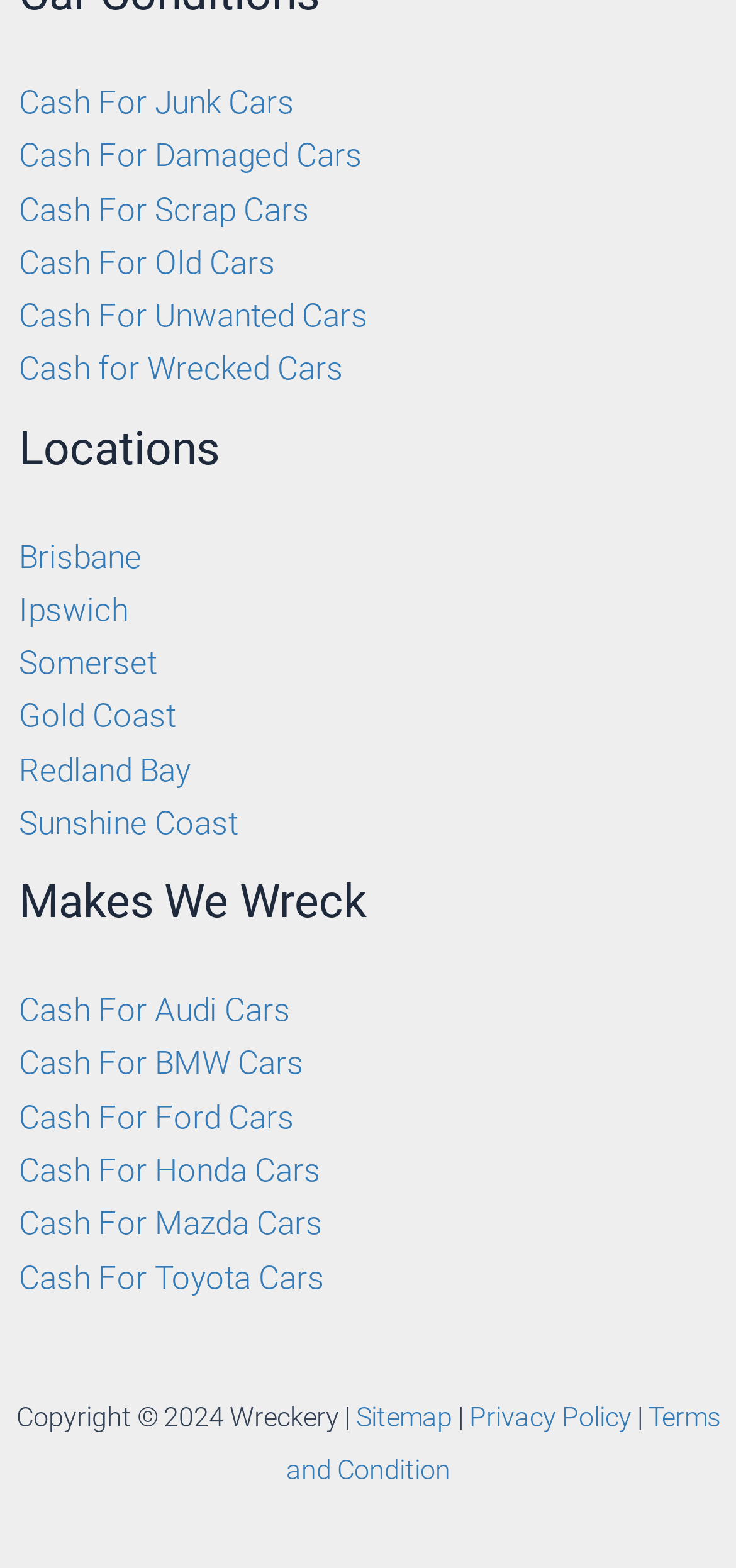Pinpoint the bounding box coordinates of the area that should be clicked to complete the following instruction: "Click on Cash For Junk Cars". The coordinates must be given as four float numbers between 0 and 1, i.e., [left, top, right, bottom].

[0.026, 0.053, 0.4, 0.077]